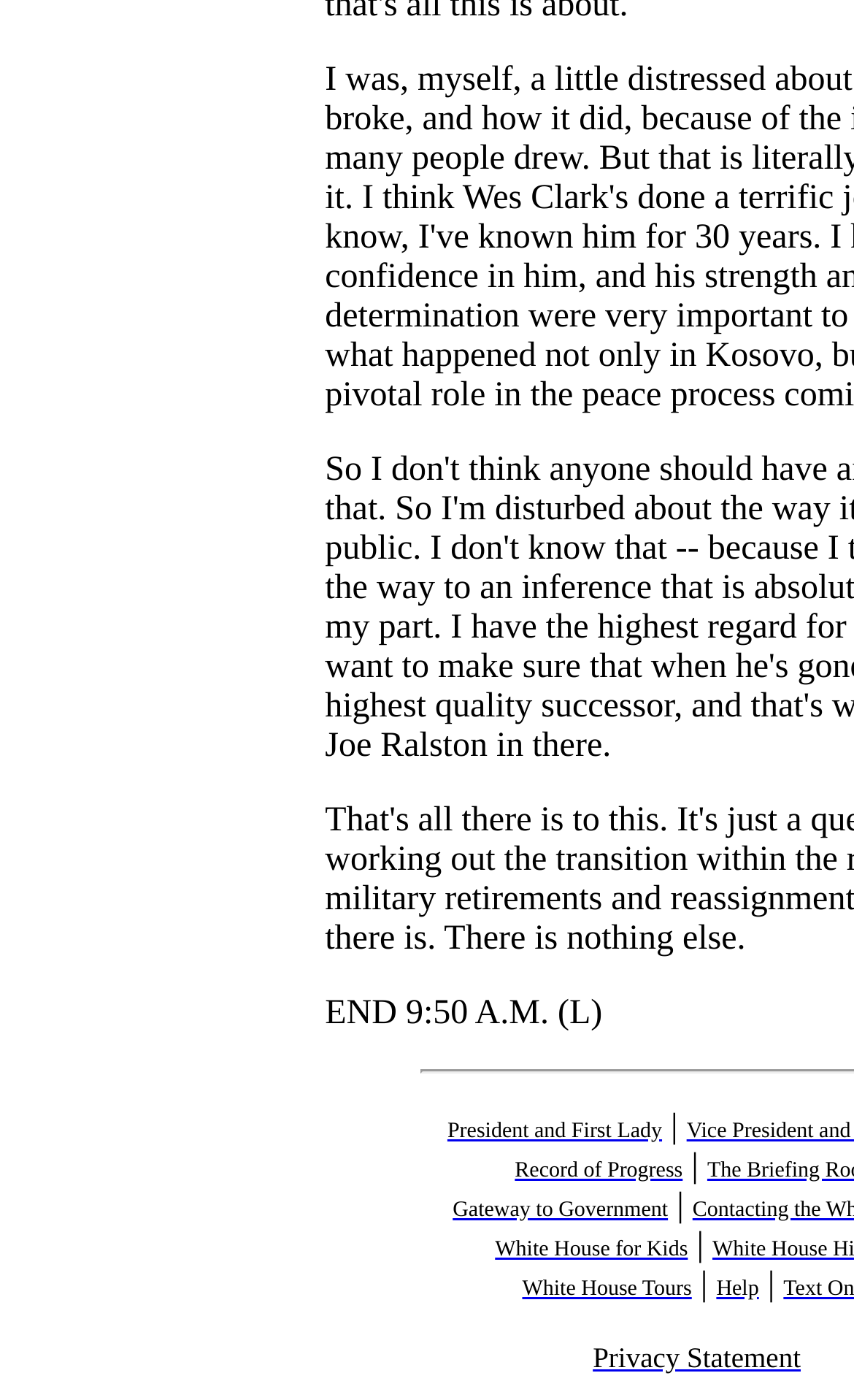Find the bounding box coordinates corresponding to the UI element with the description: "Record of Progress". The coordinates should be formatted as [left, top, right, bottom], with values as floats between 0 and 1.

[0.603, 0.82, 0.799, 0.847]